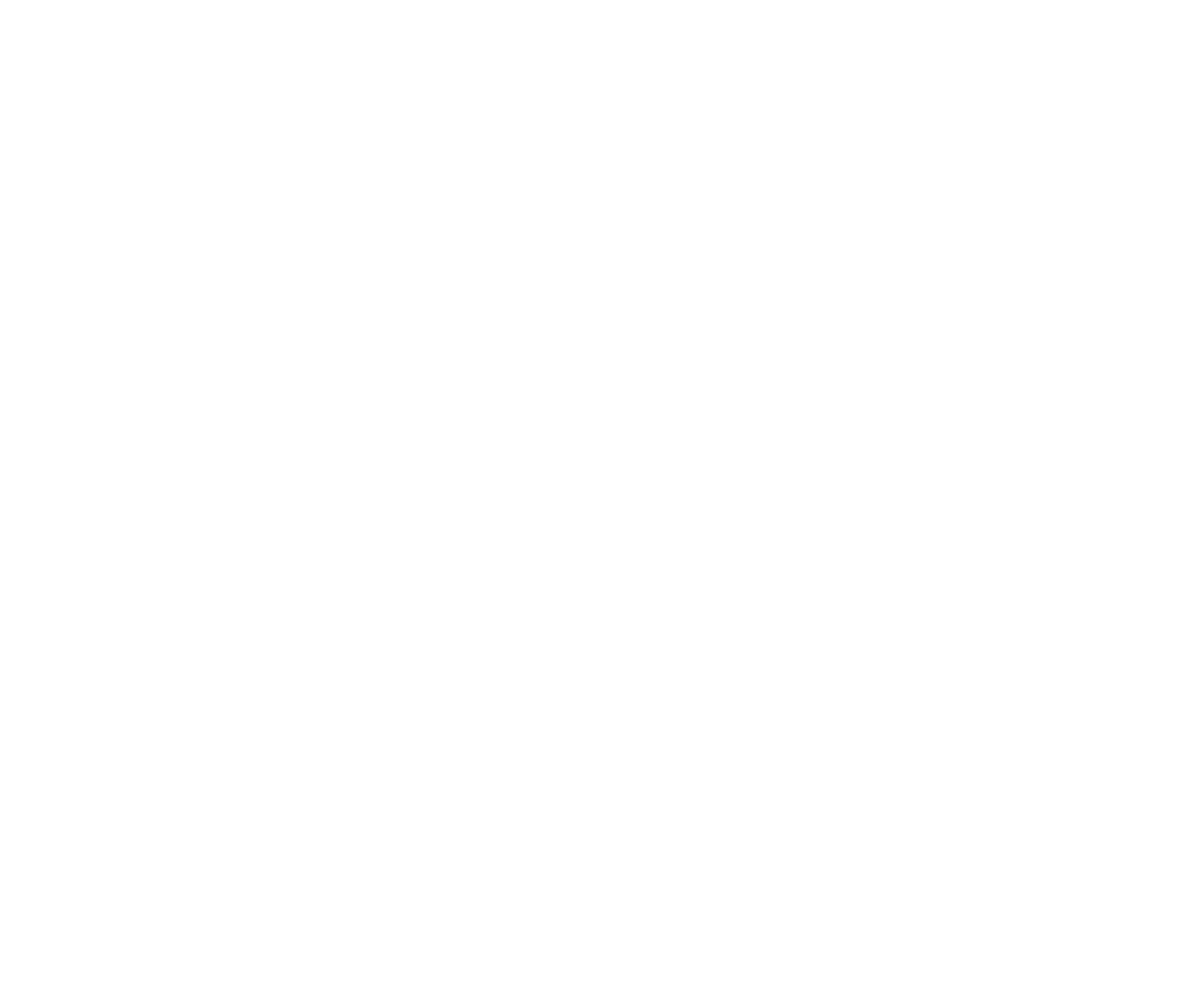Determine the bounding box coordinates for the clickable element required to fulfill the instruction: "Read the Human Rights Statement". Provide the coordinates as four float numbers between 0 and 1, i.e., [left, top, right, bottom].

[0.34, 0.046, 0.54, 0.073]